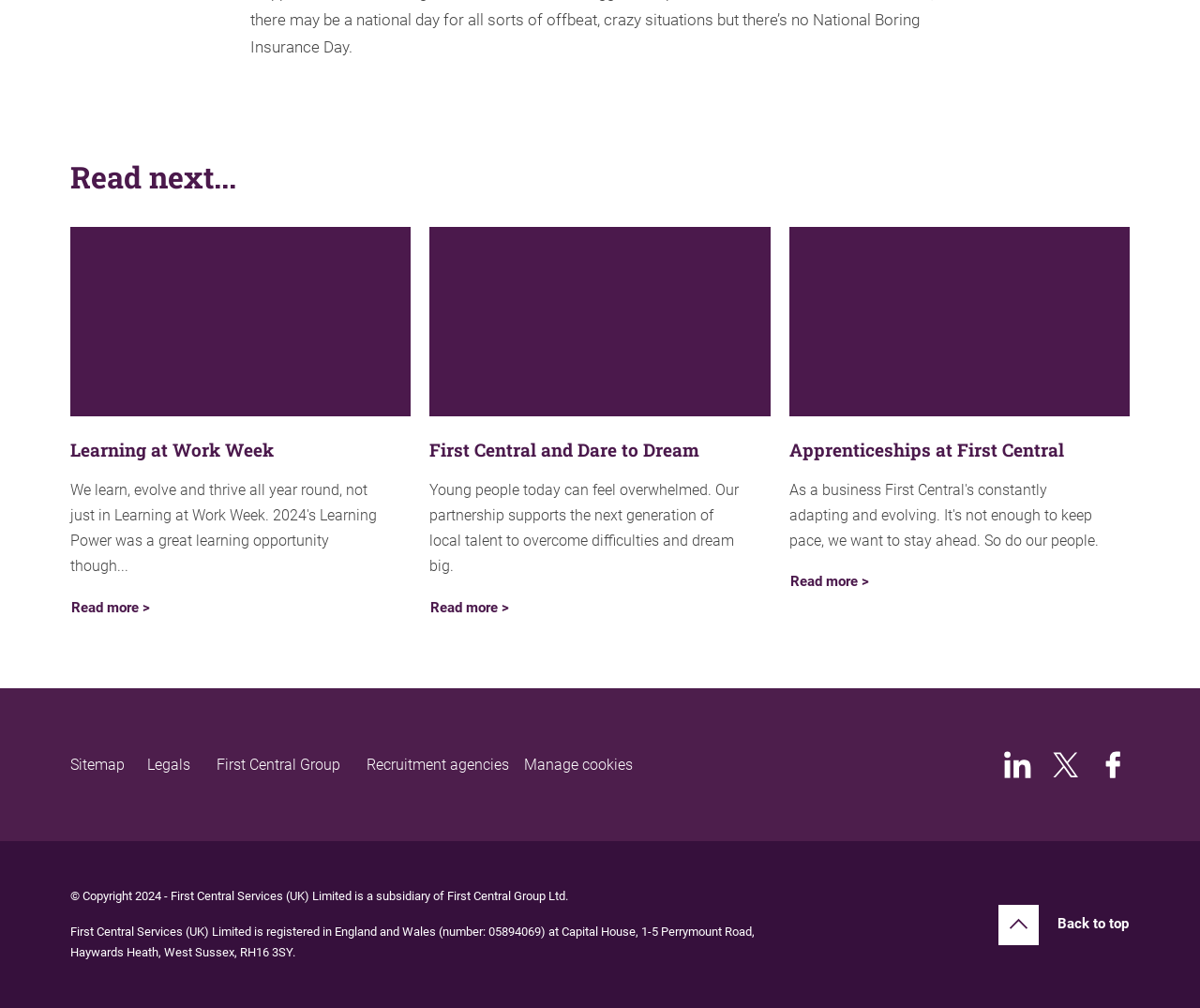Find the bounding box coordinates of the element's region that should be clicked in order to follow the given instruction: "Learn about Apprenticeships at First Central". The coordinates should consist of four float numbers between 0 and 1, i.e., [left, top, right, bottom].

[0.658, 0.565, 0.725, 0.591]